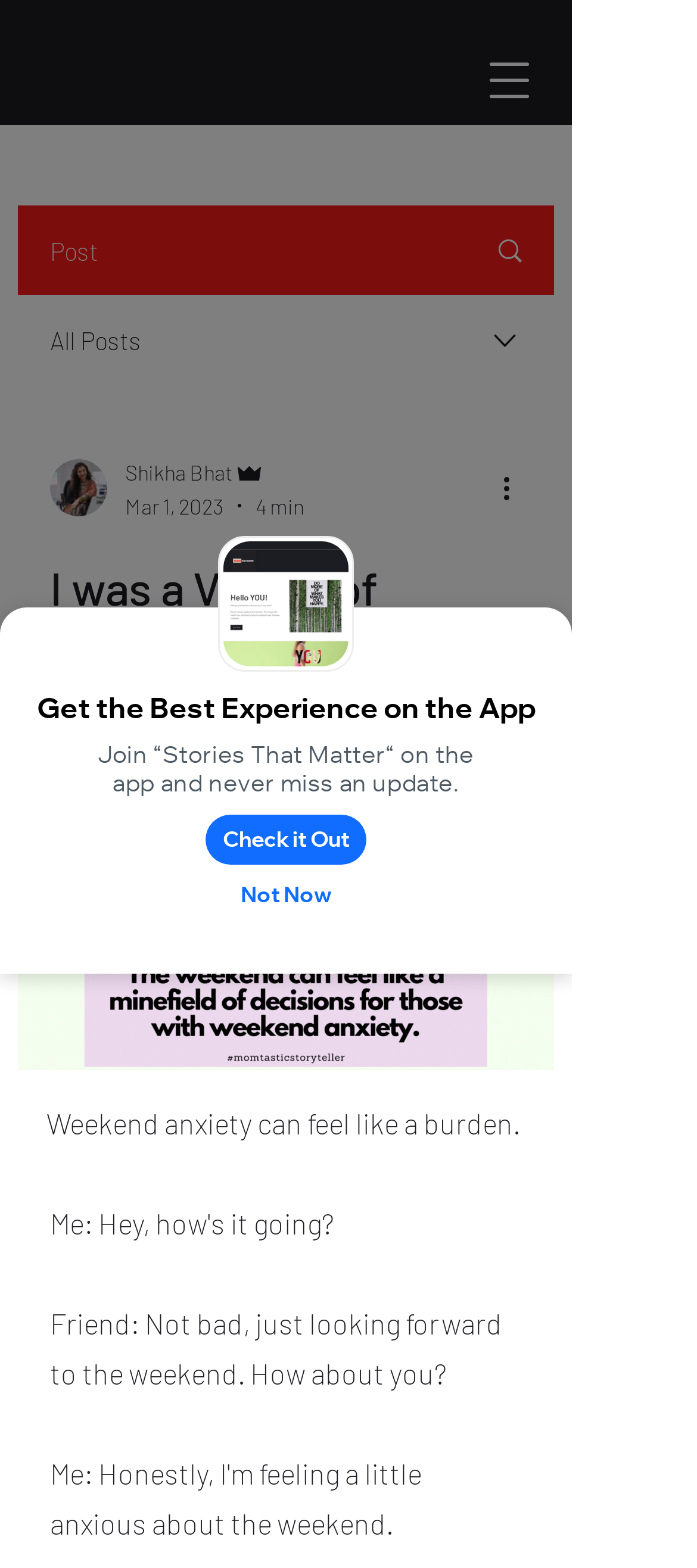Determine the bounding box coordinates of the element's region needed to click to follow the instruction: "Check it out on the app". Provide these coordinates as four float numbers between 0 and 1, formatted as [left, top, right, bottom].

[0.295, 0.52, 0.525, 0.551]